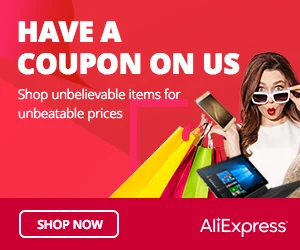What is the tone conveyed by the background animation?
Carefully analyze the image and provide a thorough answer to the question.

The background is animated with colorful shopping bags and digital devices, creating a dynamic feel that conveys the excitement of online shopping, making the viewer feel enthusiastic and energized.